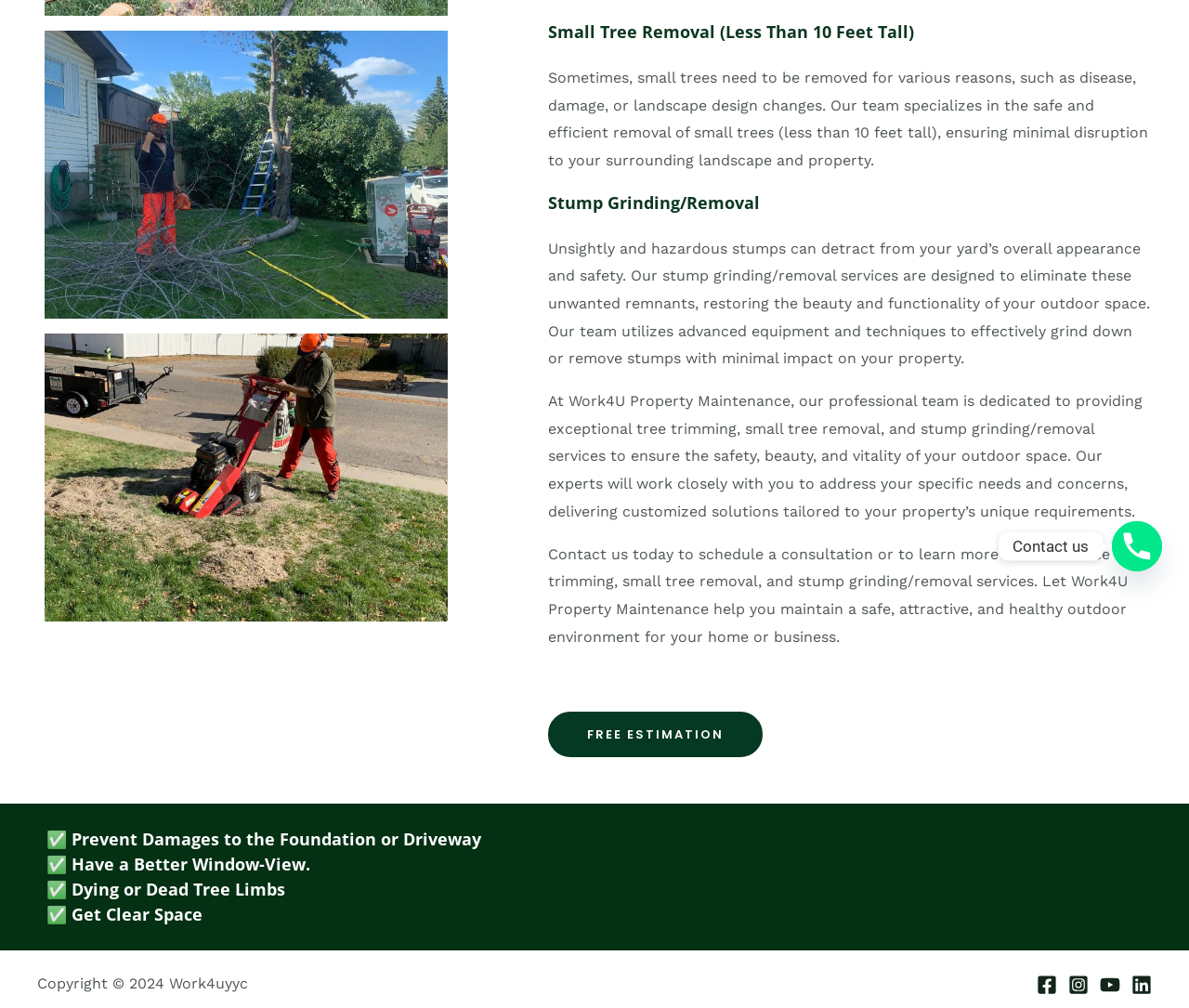Locate the bounding box coordinates of the UI element described by: "Lyle Kilbane". The bounding box coordinates should consist of four float numbers between 0 and 1, i.e., [left, top, right, bottom].

None